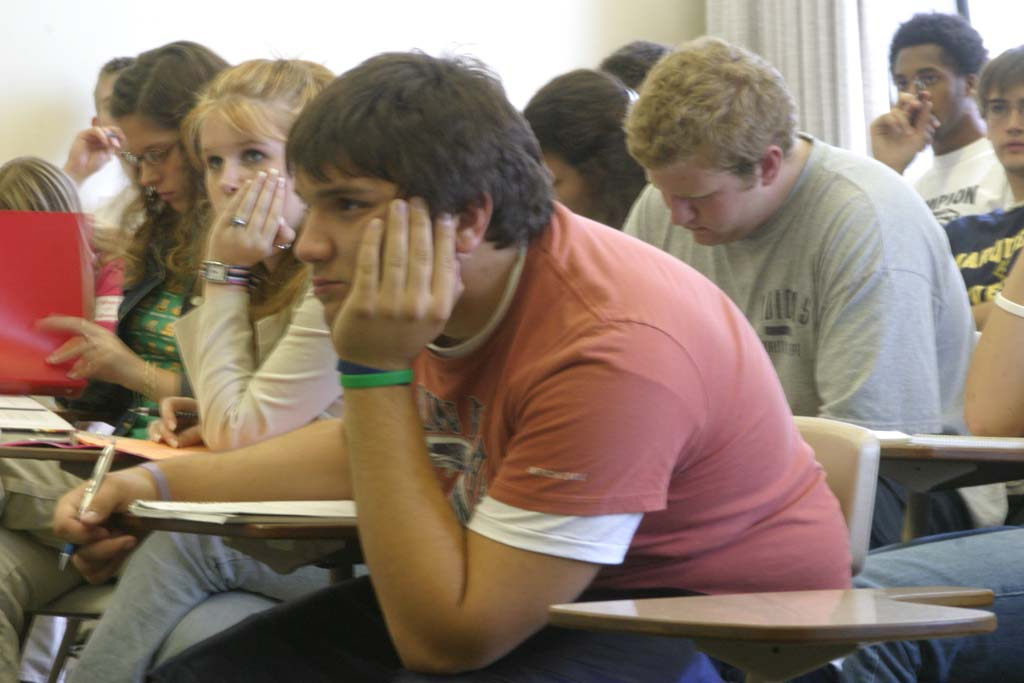Produce a meticulous caption for the image.

In a classroom setting, a group of students is absorbed in a discussion, likely focused on the concept of the "Power Elite" and its relevance to influence in American government. The central figure in the foreground appears pensive, resting his chin on his hand, suggesting deep contemplation. He is dressed casually in a peach-colored shirt with a white sleeve beneath it, while a green bracelet adorns his wrist. Behind him, a variety of other students can be seen, each engaged in their own thoughts and reactions to the discussion. Young women to his left display expressions of concentration, some with long hair and bright clothing, while another male student in the background leans forward, seemingly listening intently. The atmosphere conveys a mixture of curiosity and reflection as the students explore complex governmental theories.